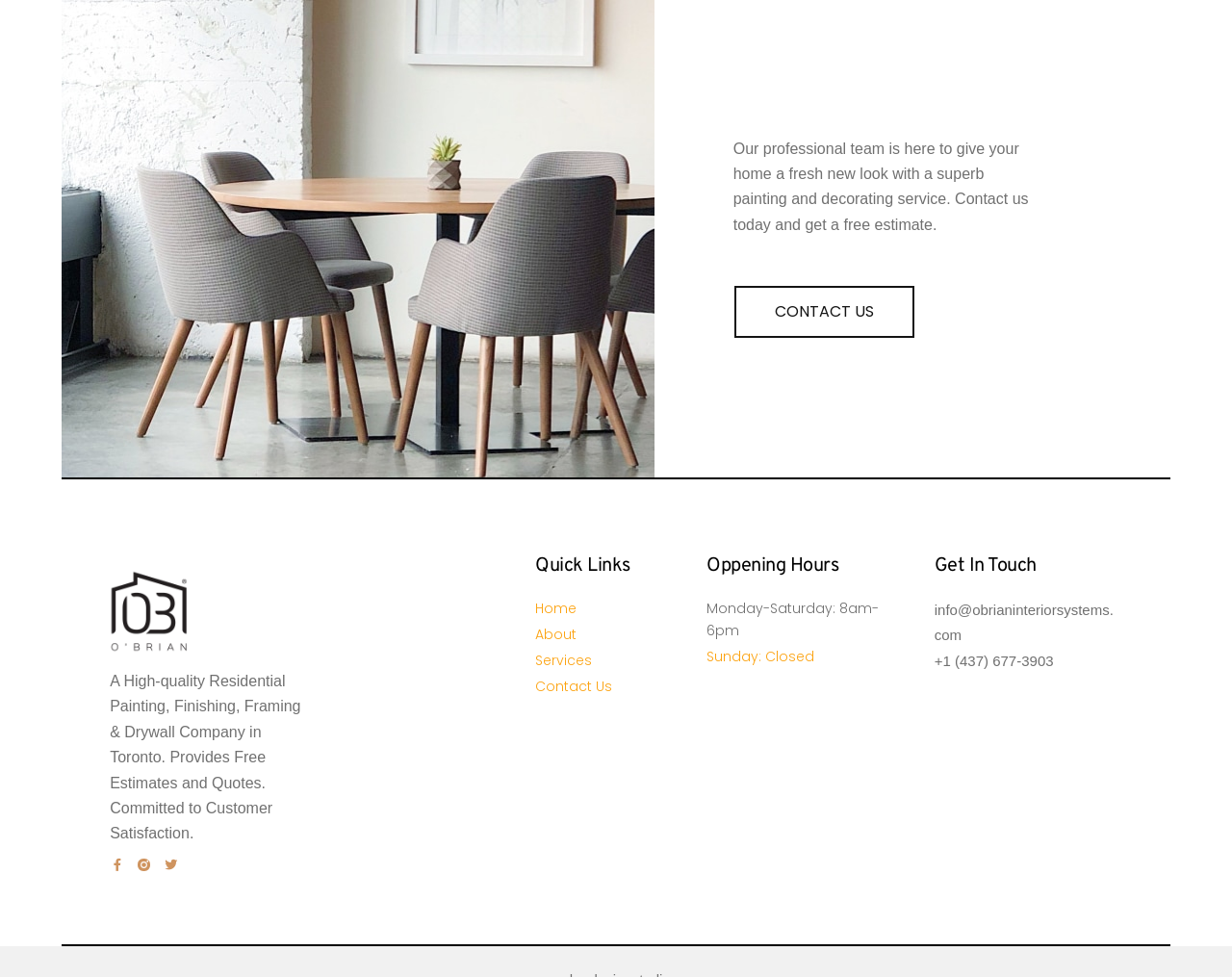Locate the bounding box coordinates of the clickable region to complete the following instruction: "Click the 'About' link."

[0.434, 0.638, 0.574, 0.661]